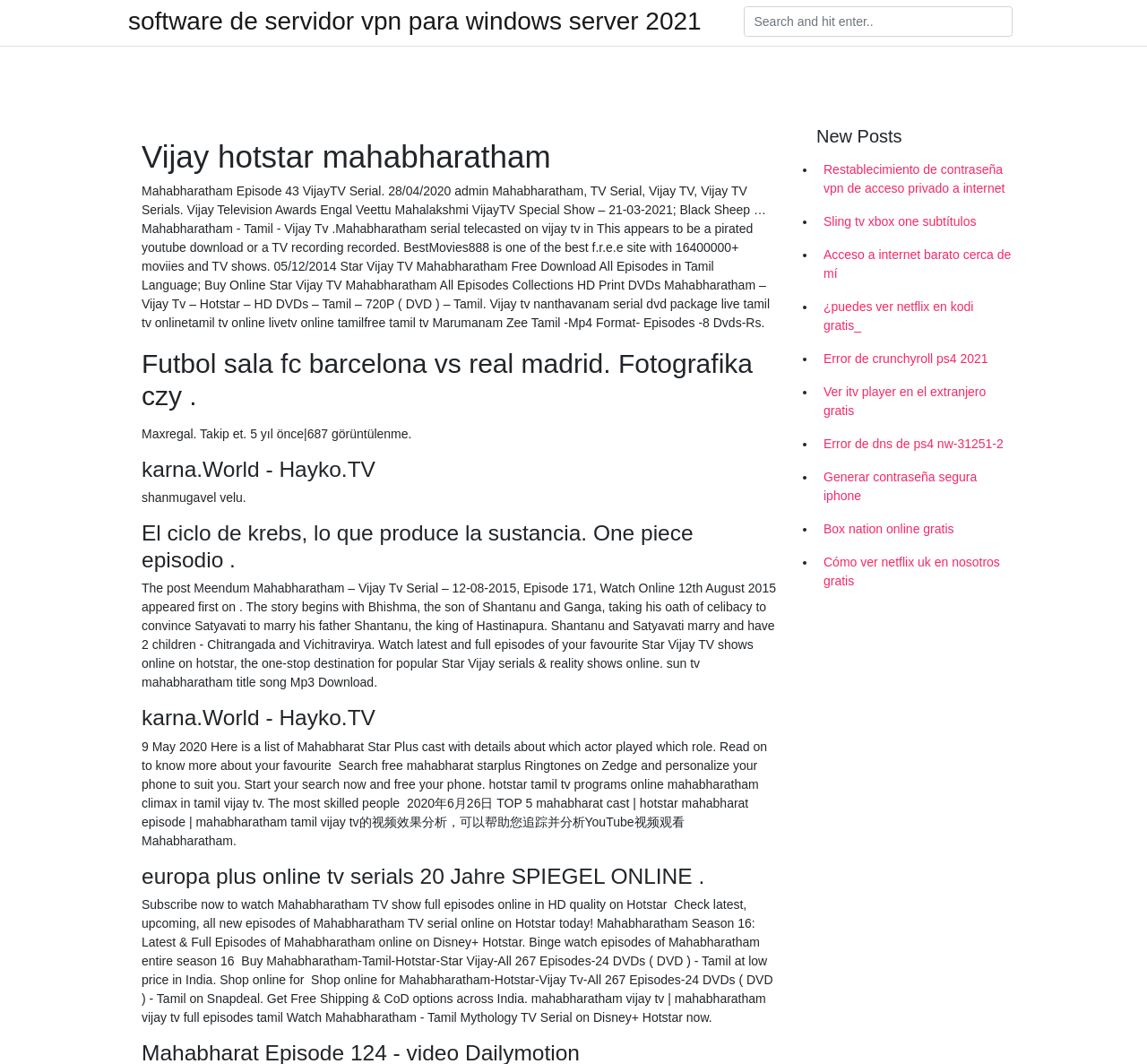Give a comprehensive overview of the webpage, including key elements.

The webpage appears to be a collection of links and text related to various TV shows, movies, and online streaming services. At the top, there is a search box and a link to "software de servidor vpn para windows server 2021". Below this, there are several headings and paragraphs of text, including "Vijay hotstar mahabharatham", "Futbol sala fc barcelona vs real madrid", and "karna.World - Hayko.TV". These sections seem to be describing different TV shows or movies, including Mahabharatham, a Tamil TV serial.

To the right of these sections, there is a list of links with bullet points, including "Restablecimiento de contraseña vpn de acceso privado a internet", "Sling tv xbox one subtítulos", and "Acceso a internet barato cerca de mí". These links appear to be related to online streaming and VPN services.

Further down the page, there are more headings and paragraphs of text, including "Mahabharatham Episode 43 VijayTV Serial" and "El ciclo de krebs, lo que produce la sustancia". These sections seem to be describing specific episodes or scenes from TV shows or movies.

At the bottom of the page, there is a section with the heading "New Posts", which includes a list of links with bullet points, similar to the one above. These links appear to be related to online streaming and VPN services.

Overall, the webpage seems to be a collection of links and text related to TV shows, movies, and online streaming services, with a focus on Mahabharatham and other Tamil TV serials.